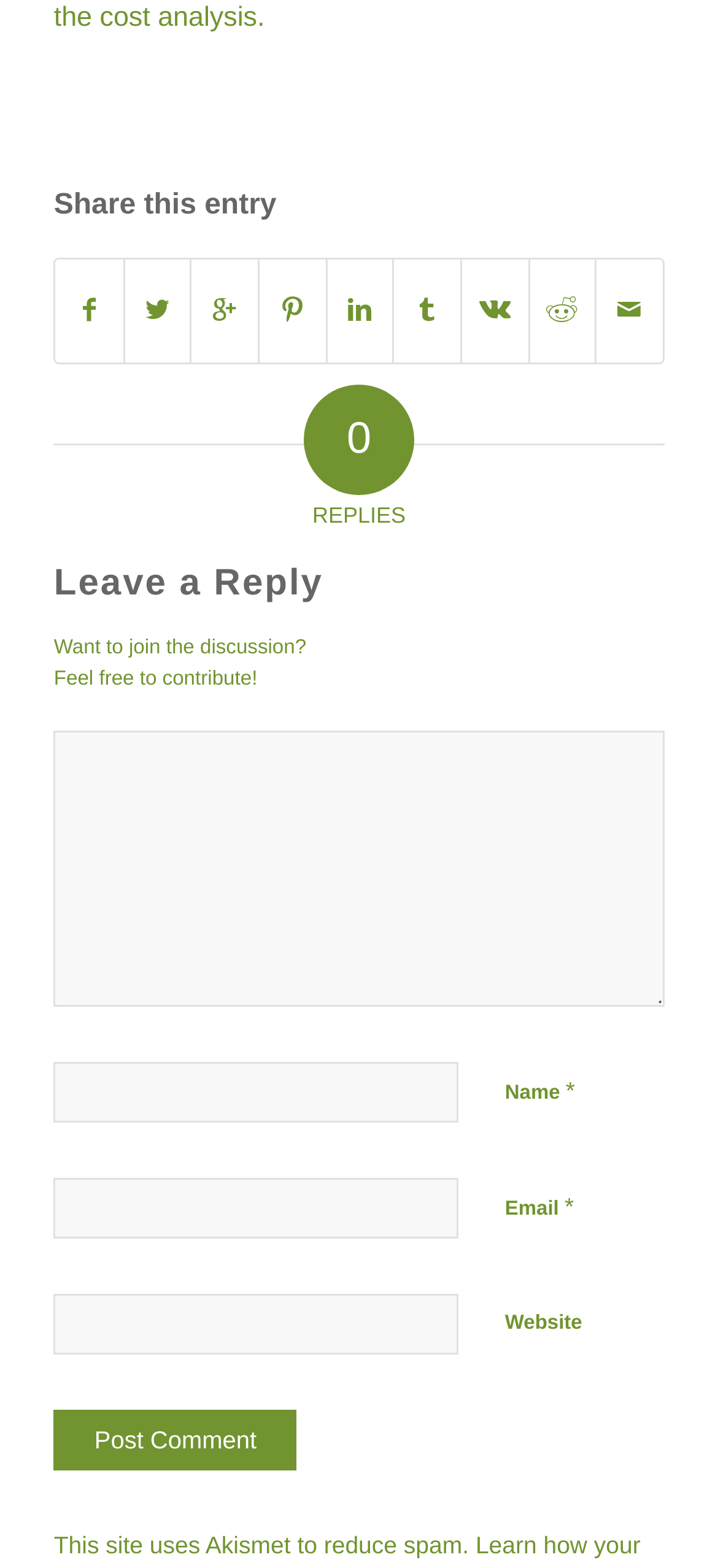Locate the coordinates of the bounding box for the clickable region that fulfills this instruction: "Enter your name".

[0.075, 0.678, 0.639, 0.716]